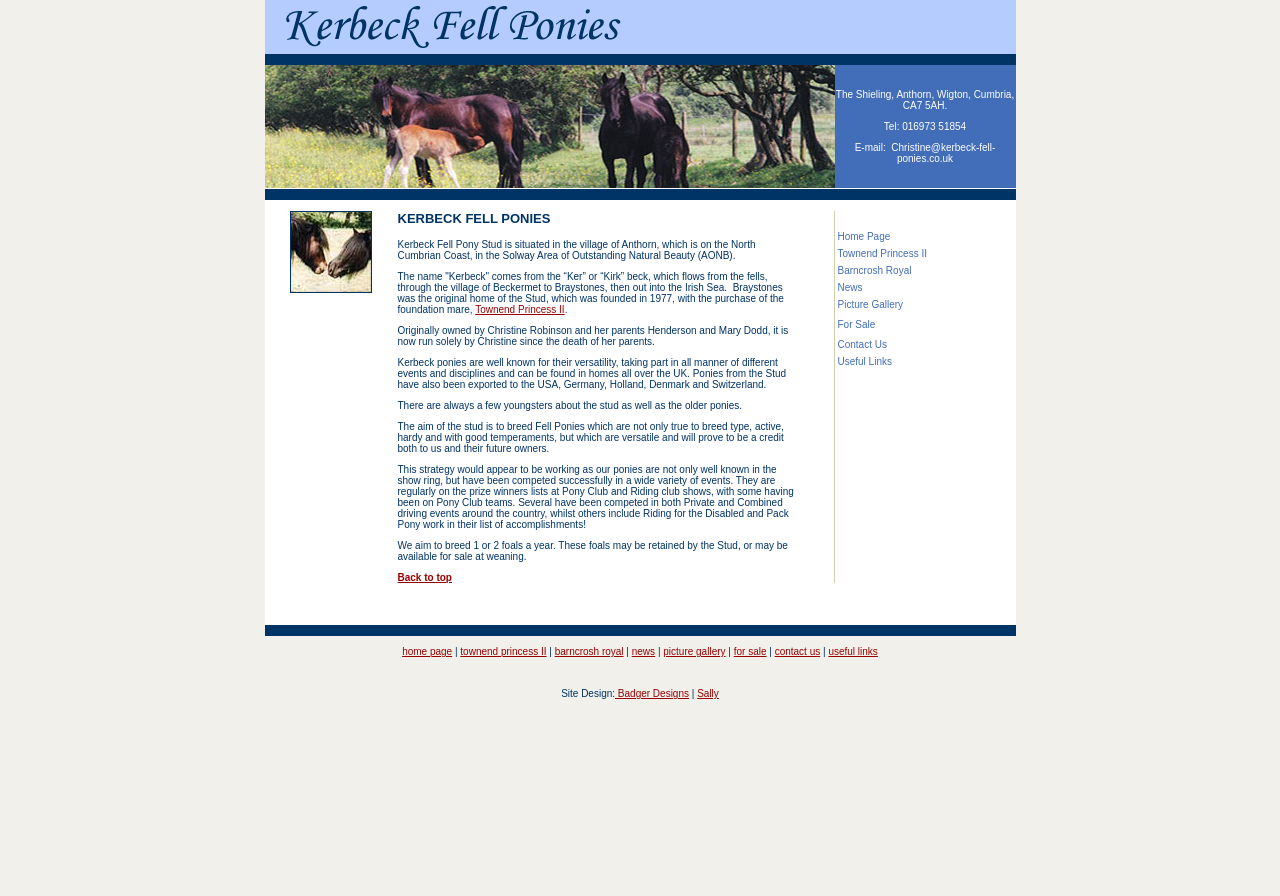Determine the coordinates of the bounding box for the clickable area needed to execute this instruction: "Visit the Media Center".

None